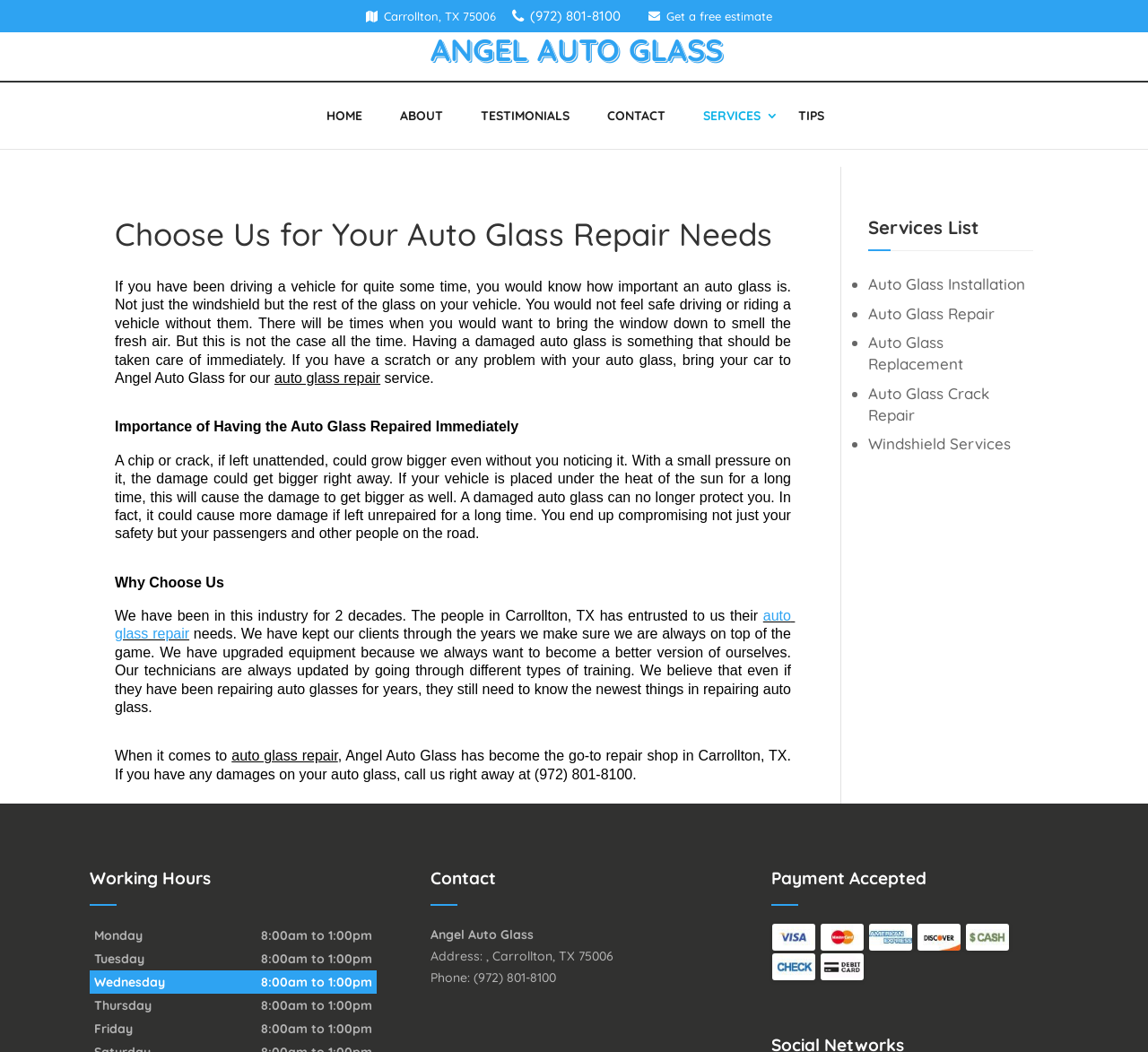Find the bounding box coordinates of the clickable area that will achieve the following instruction: "Click the 'Get a free estimate' link".

[0.56, 0.001, 0.676, 0.031]